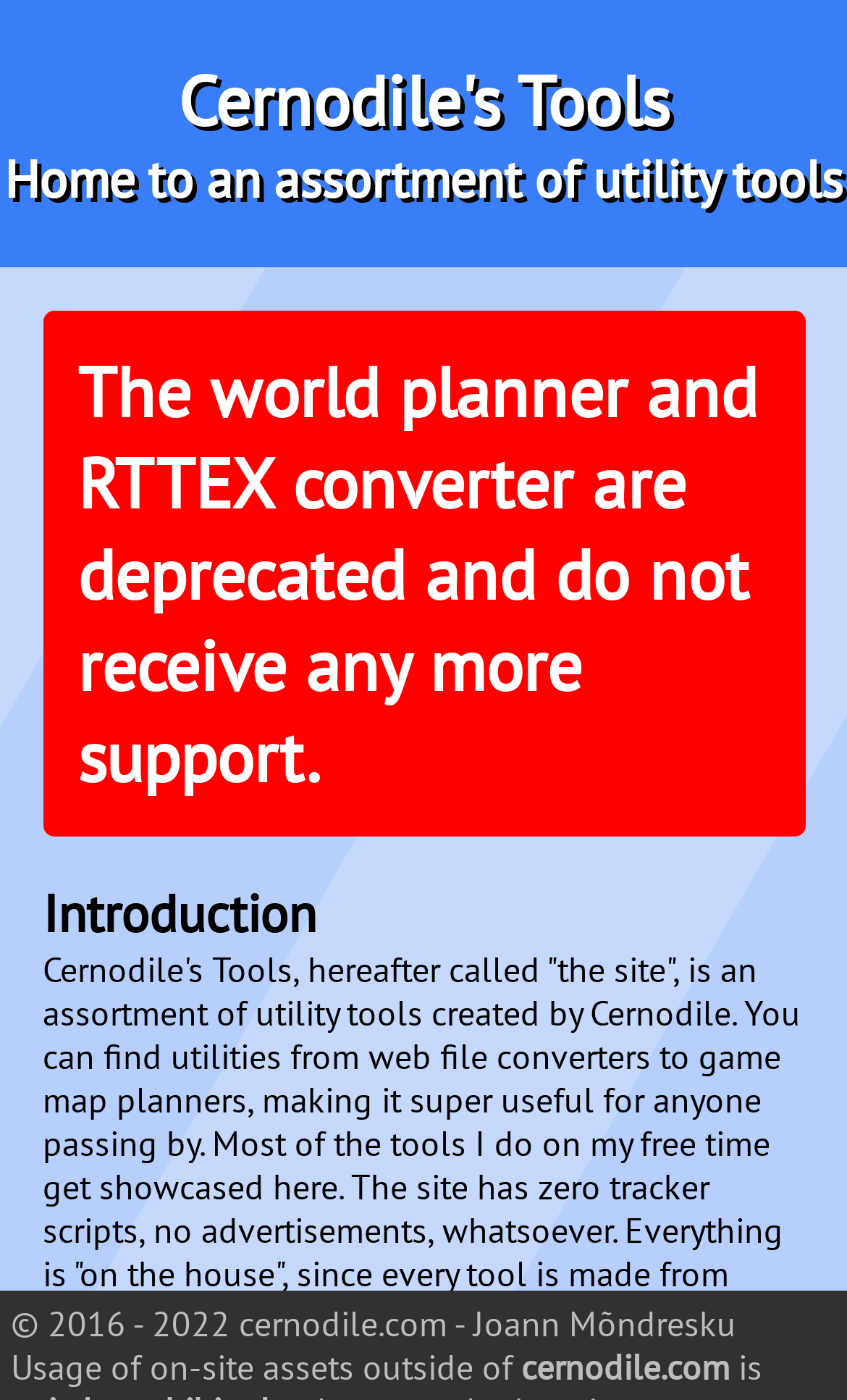Summarize the webpage in an elaborate manner.

The webpage is titled "Cernodile's Tools - Home" and appears to be a hub for various utility tools. At the top of the page, there is a large heading that reads "Cernodile's Tools", followed by a smaller heading that describes the page as "Home to an assortment of utility tools". 

Below these headings, there is a warning message in a heading format, stating that the world planner and RTTEX converter are deprecated and no longer supported. 

Further down the page, there is an "Introduction" section, which is likely to provide more information about the tools and their usage. 

At the bottom of the page, there is a copyright notice that spans most of the width, stating "© 2016 - 2022 cernodile.com - Joann Mõndresku". Below this, there is a short paragraph of text that discusses the usage of on-site assets, with the sentence broken into two parts: "Usage of on-site assets outside of" and "is".